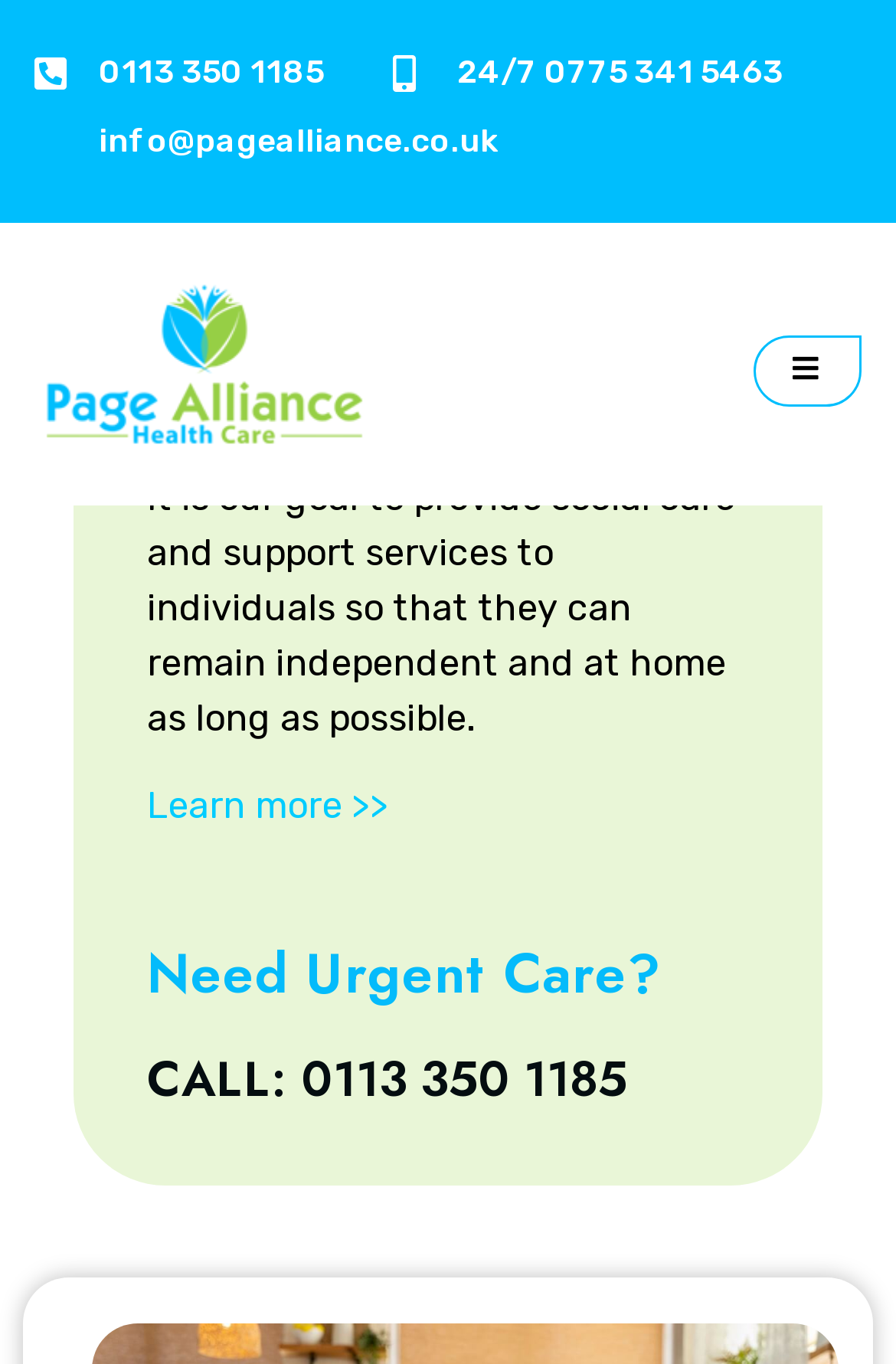Provide the bounding box coordinates of the HTML element this sentence describes: "parent_node: HOME". The bounding box coordinates consist of four float numbers between 0 and 1, i.e., [left, top, right, bottom].

[0.841, 0.247, 0.961, 0.299]